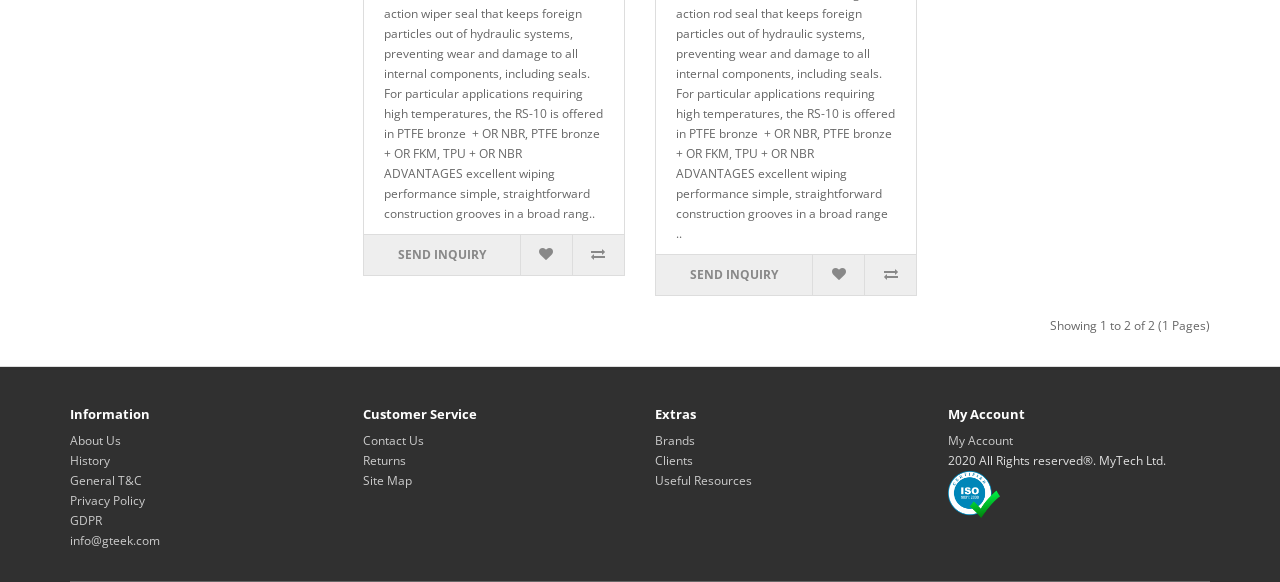Please identify the bounding box coordinates of the element that needs to be clicked to execute the following command: "Change the theme". Provide the bounding box using four float numbers between 0 and 1, formatted as [left, top, right, bottom].

None